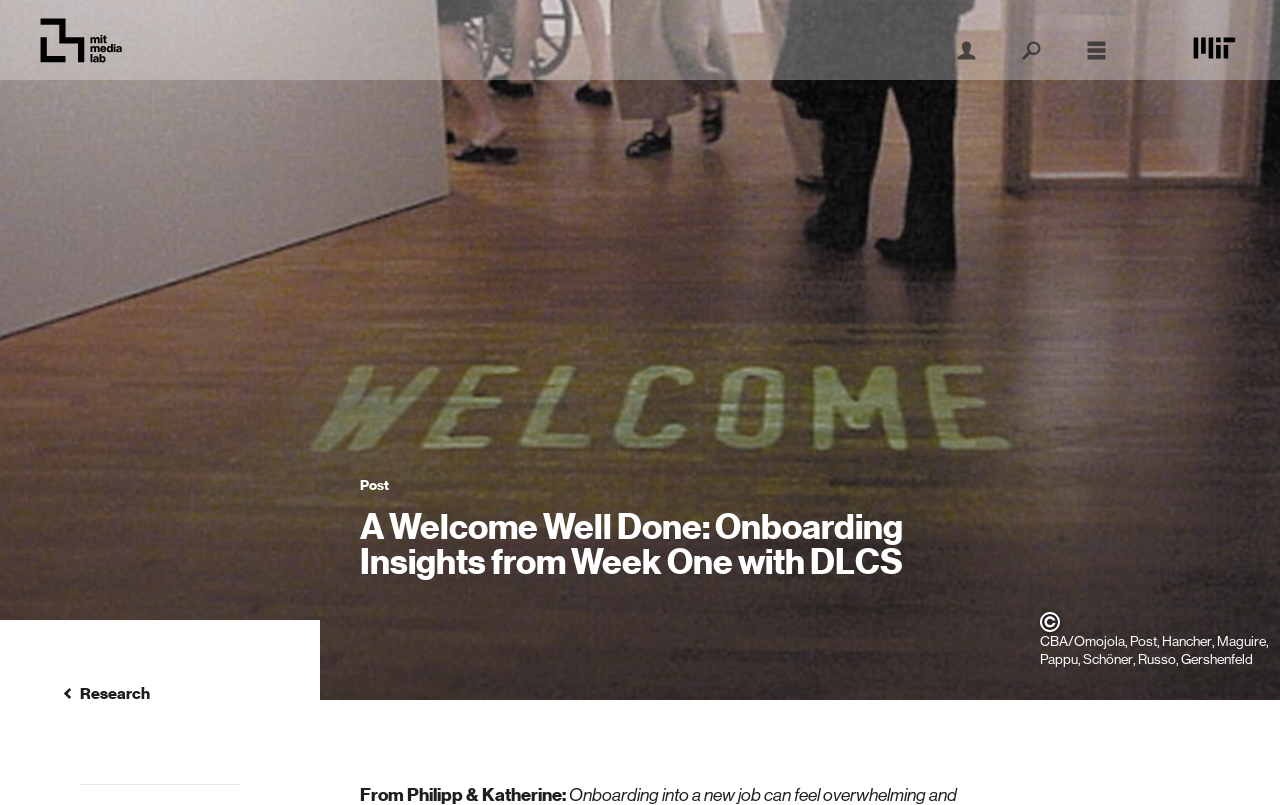Use a single word or phrase to answer this question: 
What is the category of the link at the bottom left corner?

Research